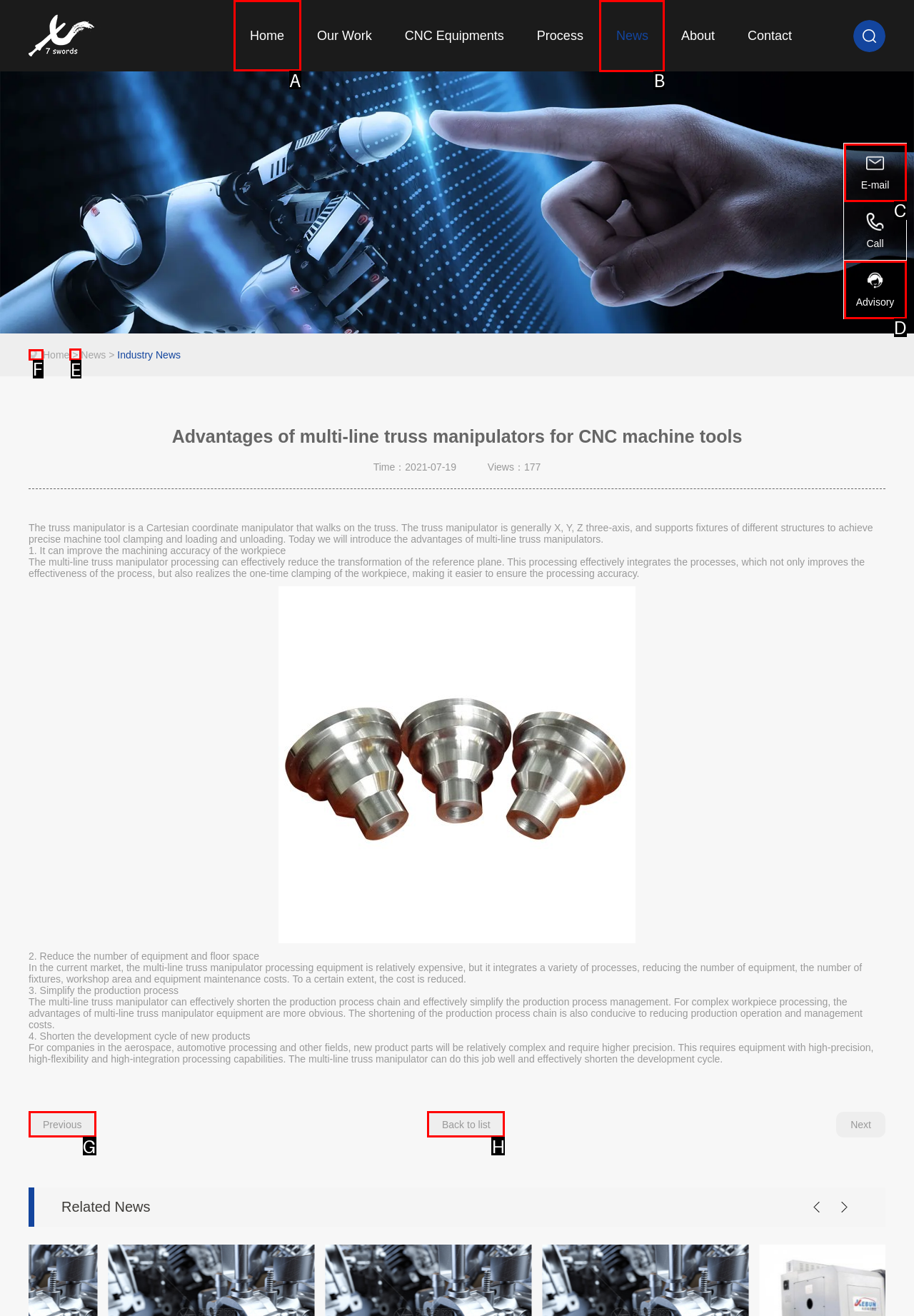Point out the UI element to be clicked for this instruction: Click the 'Home' link. Provide the answer as the letter of the chosen element.

A